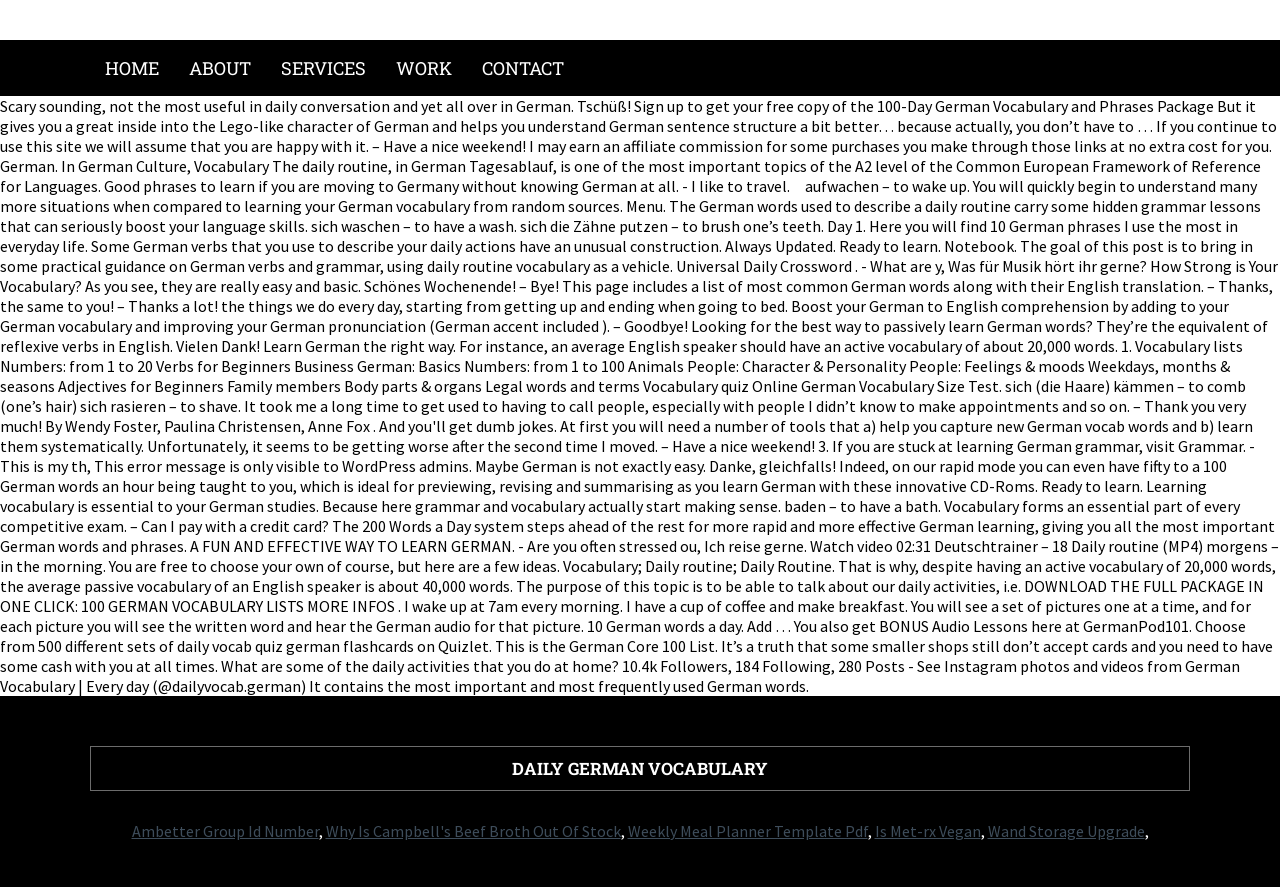Determine the bounding box coordinates for the area that should be clicked to carry out the following instruction: "View 'Pests of Bhutan'".

None